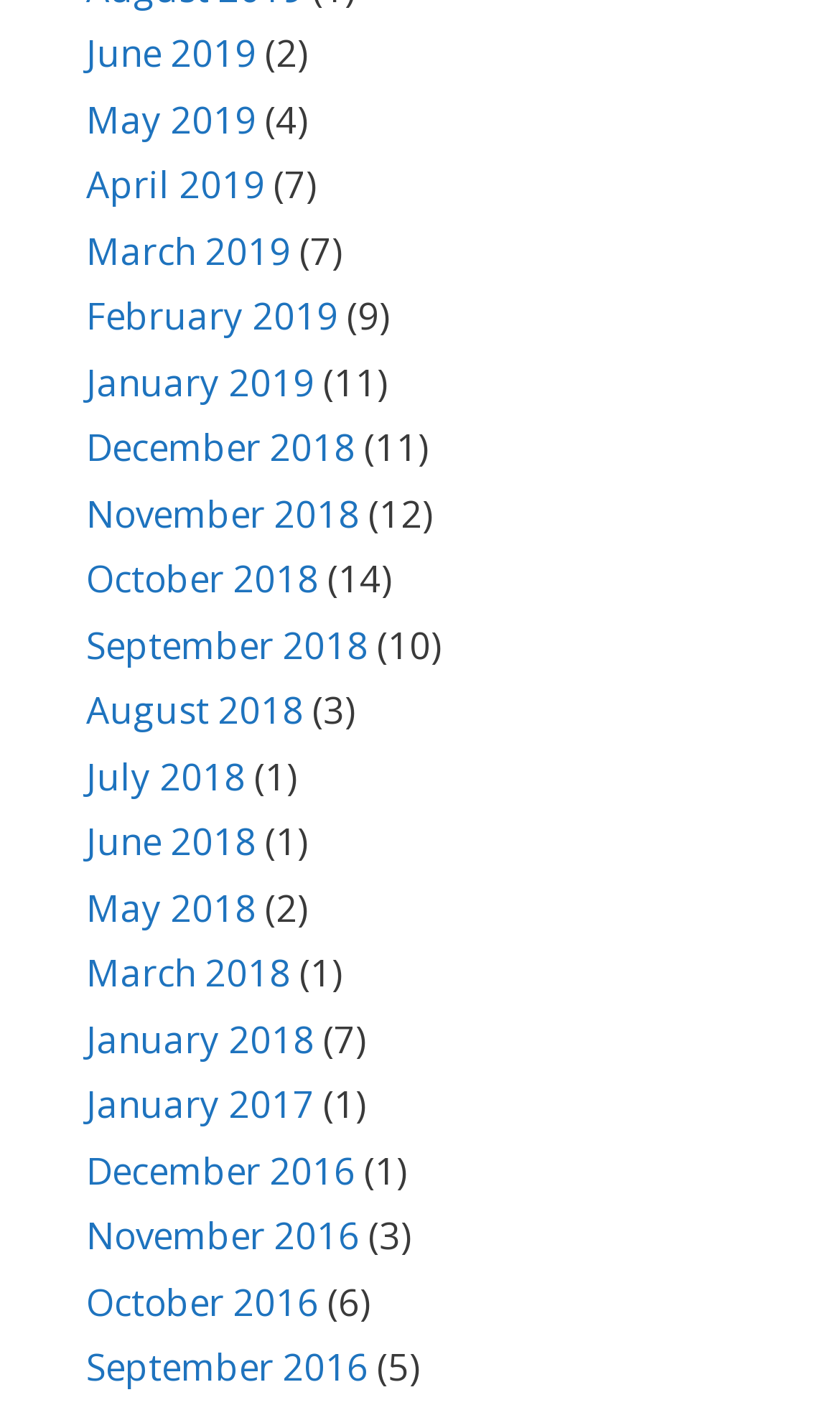Use a single word or phrase to answer the following:
What is the pattern of the numbers in parentheses?

Increasing